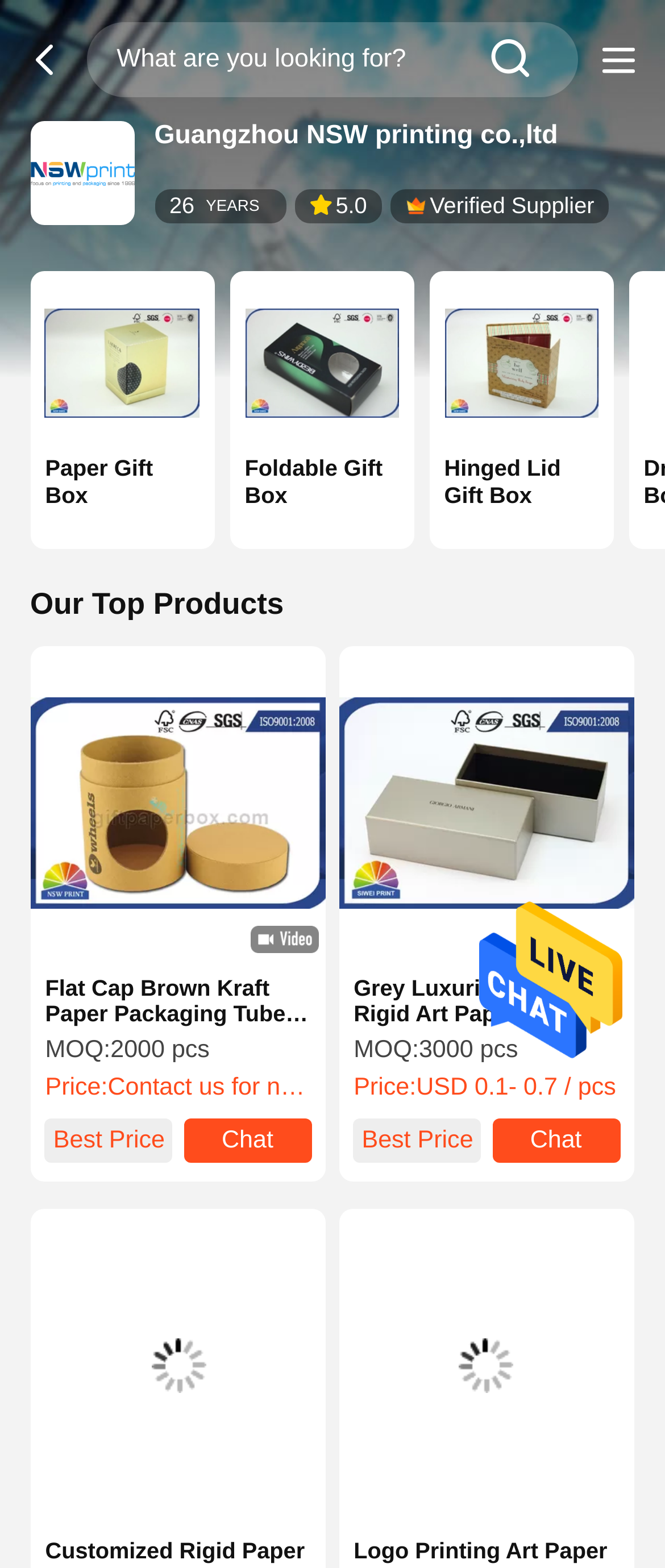Please find the bounding box coordinates of the element's region to be clicked to carry out this instruction: "Search for products".

[0.13, 0.014, 0.87, 0.062]